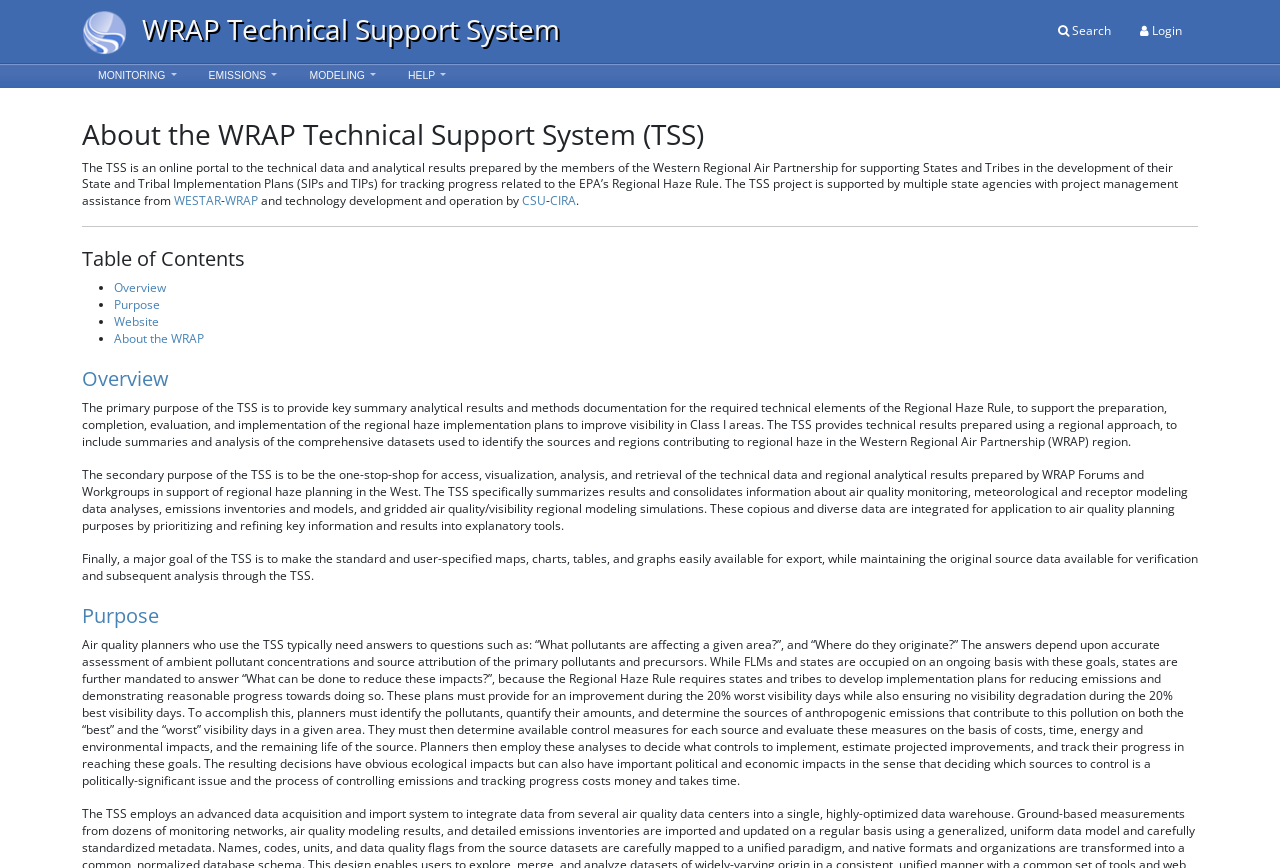What is the secondary purpose of the TSS?
Refer to the image and provide a detailed answer to the question.

The secondary purpose of the TSS is to be the one-stop-shop for access, visualization, analysis, and retrieval of the technical data and regional analytical results prepared by WRAP Forums and Workgroups in support of regional haze planning in the West.